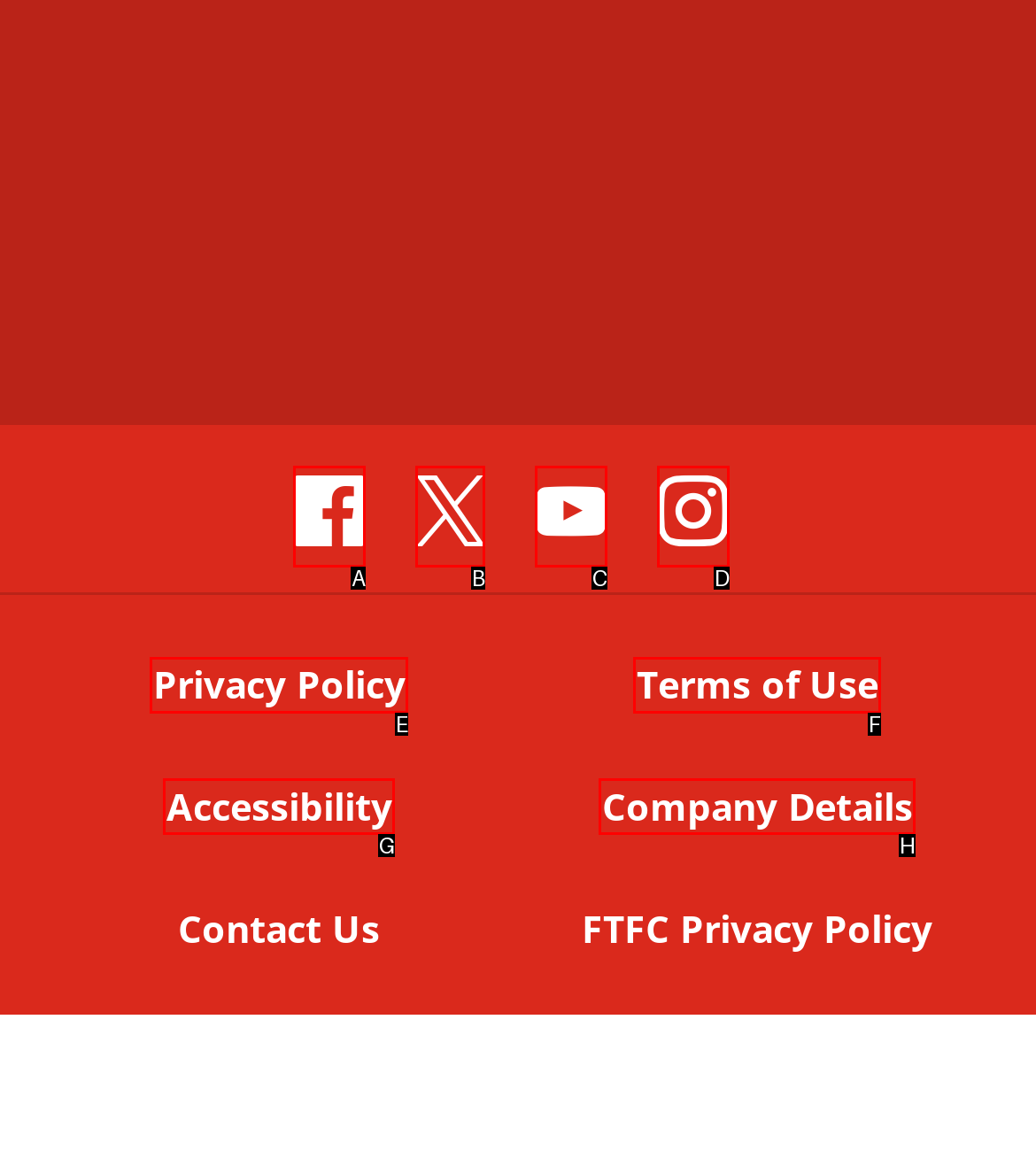From the options shown, which one fits the description: Terms of Use? Respond with the appropriate letter.

F